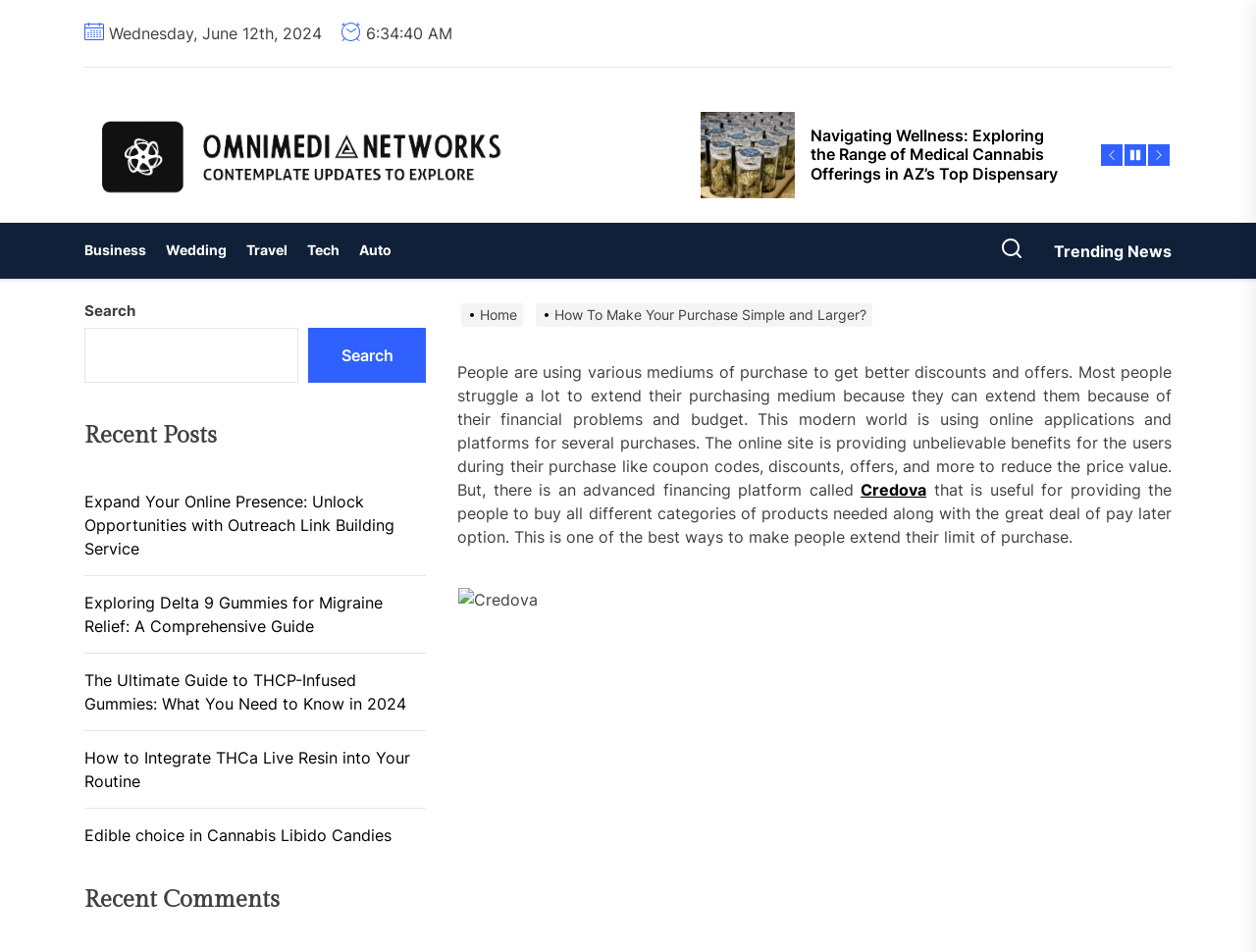Can you provide the bounding box coordinates for the element that should be clicked to implement the instruction: "Explore the Business category"?

[0.067, 0.234, 0.124, 0.293]